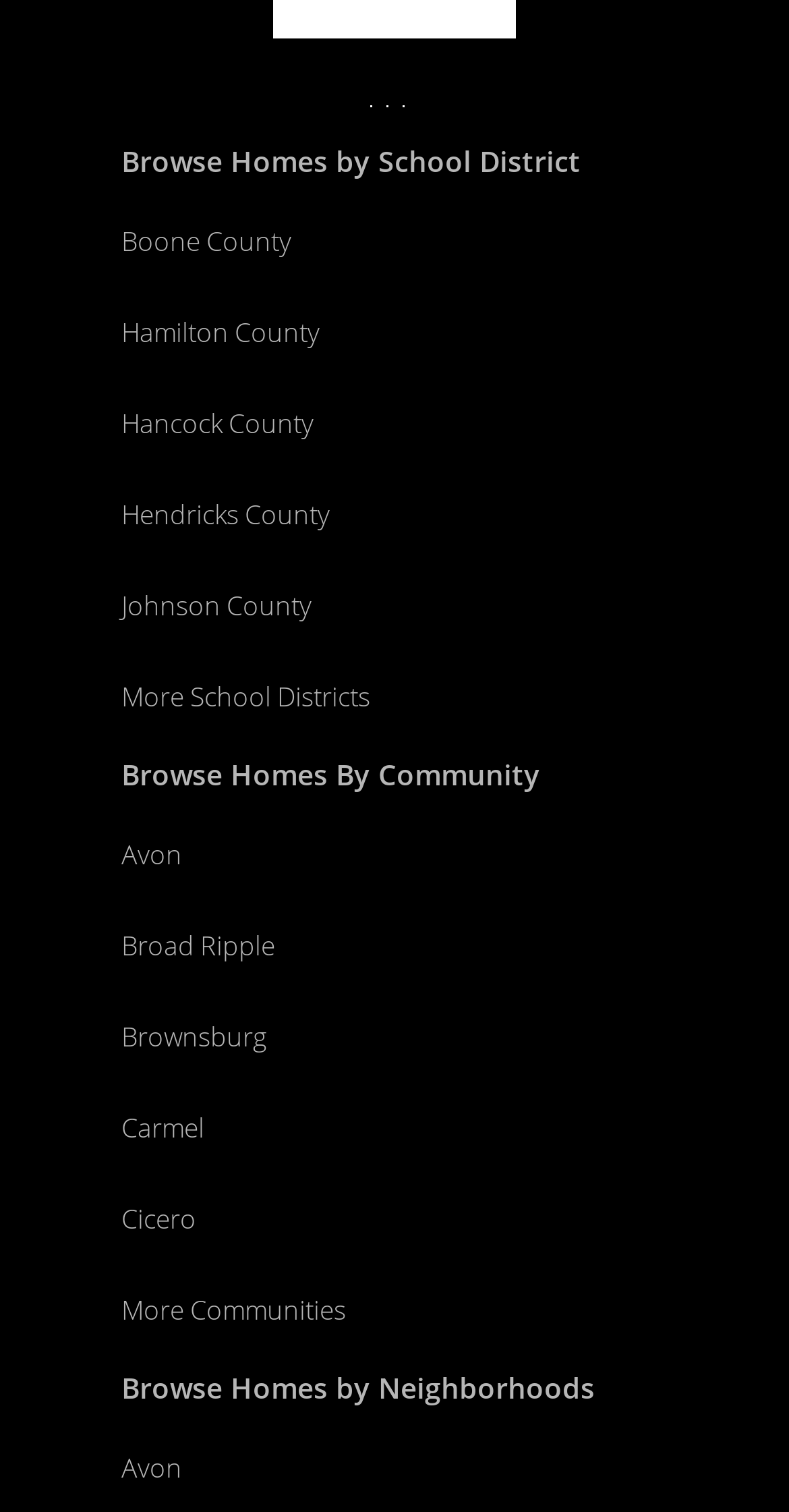Locate the bounding box coordinates of the clickable element to fulfill the following instruction: "Browse homes by neighborhoods". Provide the coordinates as four float numbers between 0 and 1 in the format [left, top, right, bottom].

[0.154, 0.905, 0.754, 0.931]